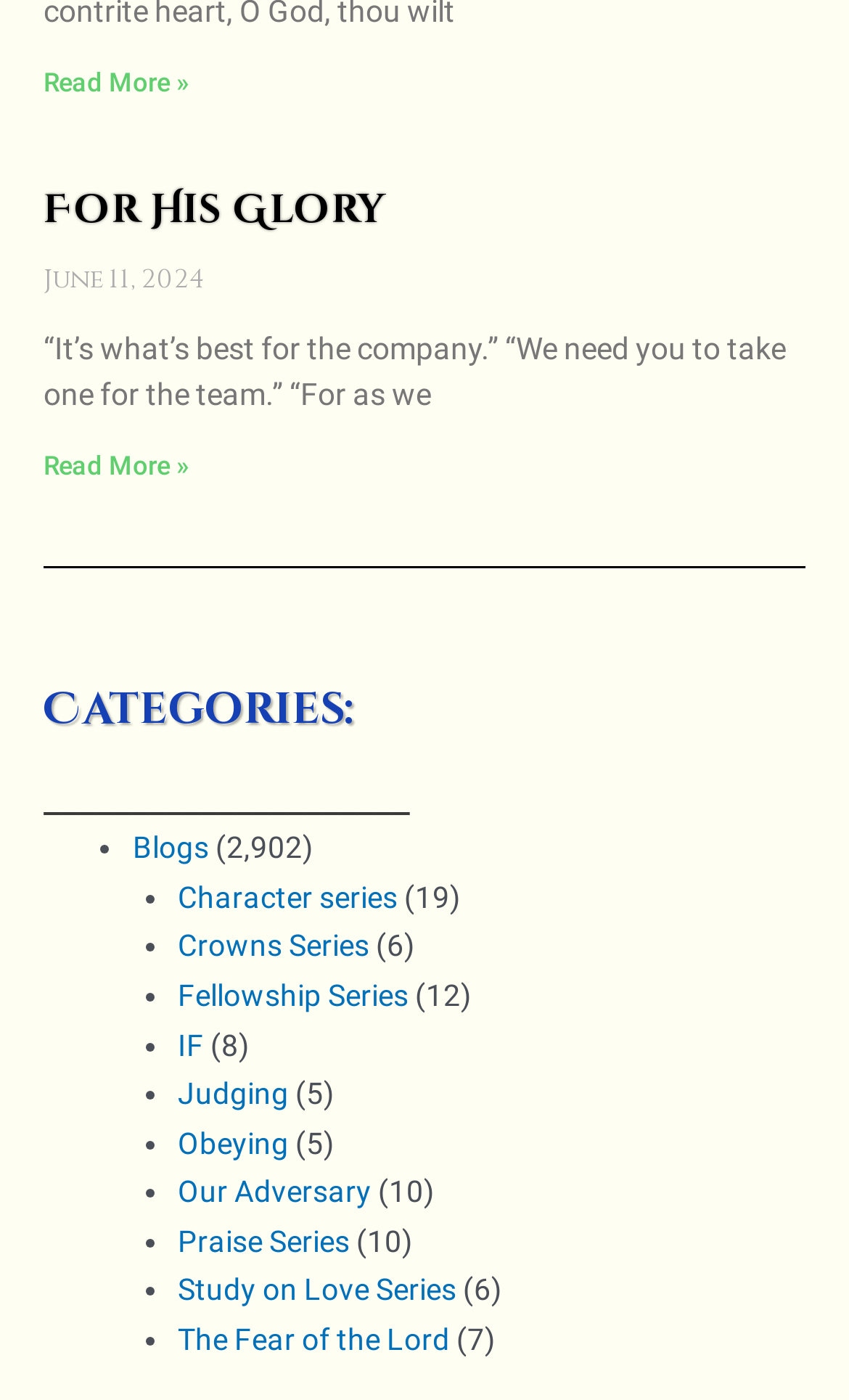Identify the bounding box coordinates for the region of the element that should be clicked to carry out the instruction: "Read more about For His Glory". The bounding box coordinates should be four float numbers between 0 and 1, i.e., [left, top, right, bottom].

[0.051, 0.322, 0.223, 0.344]